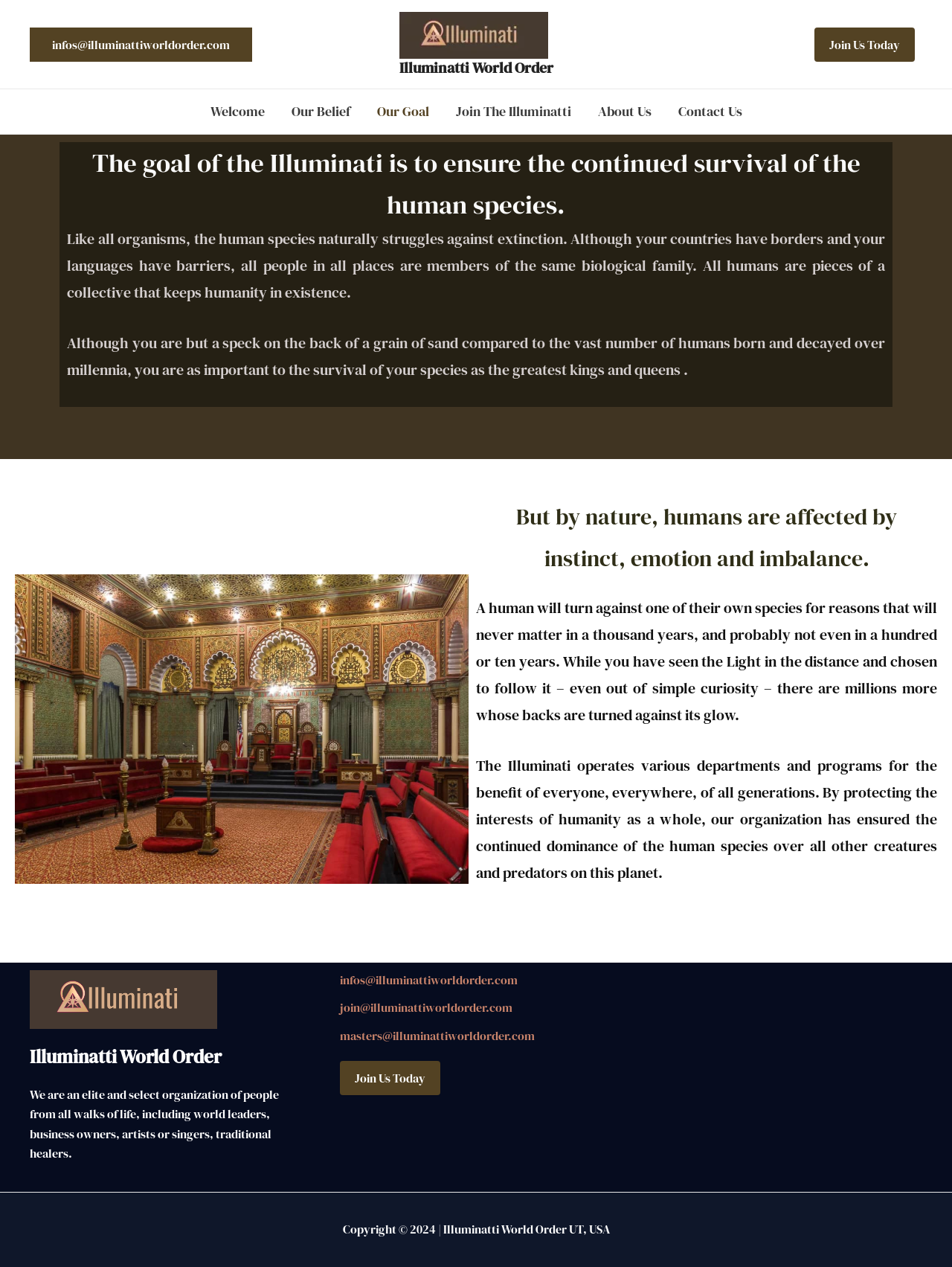Identify the text that serves as the heading for the webpage and generate it.

Illuminatti World Order